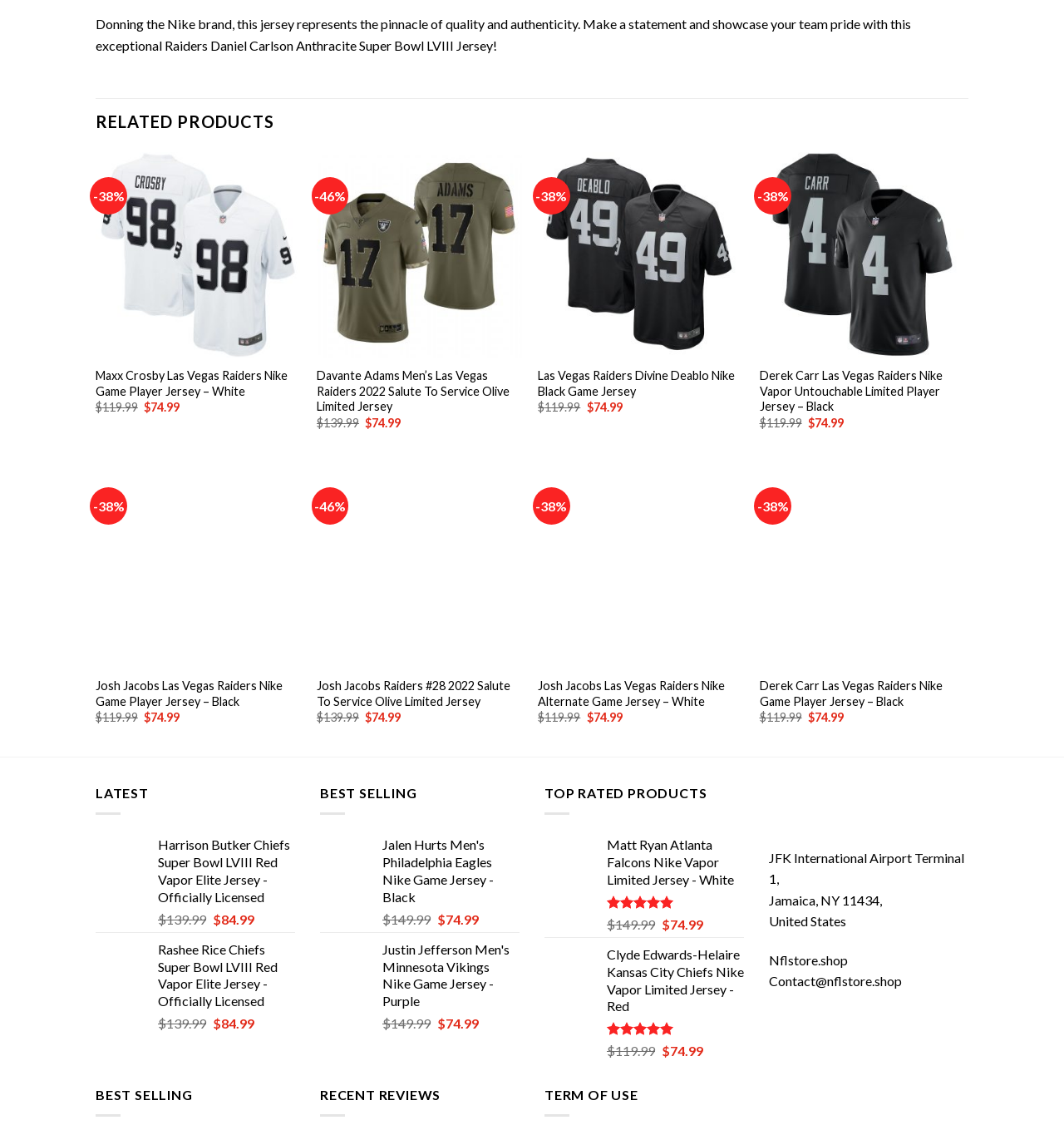Analyze the image and give a detailed response to the question:
What is the original price of the 'Harrison Butker Harrison Butker Chiefs Super Bowl LVIII Red Vapor Elite Jersey - Officially Licensed'?

I found the 'Harrison Butker Harrison Butker Chiefs Super Bowl LVIII Red Vapor Elite Jersey - Officially Licensed' product and saw that its original price was $139.99.